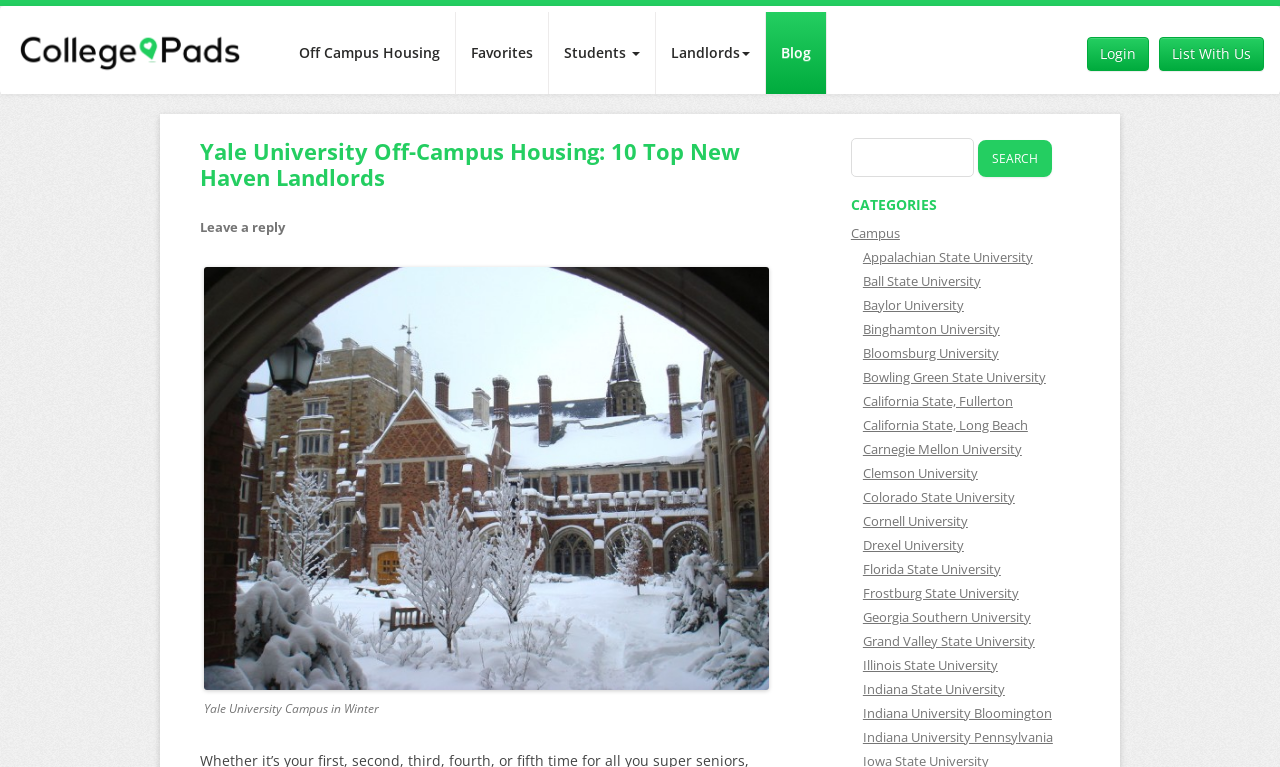Please provide a detailed answer to the question below by examining the image:
What is the image description below the header?

The image below the header has a description 'Yale University Campus in Winter', which suggests that the image is a winter scene of the Yale University campus.